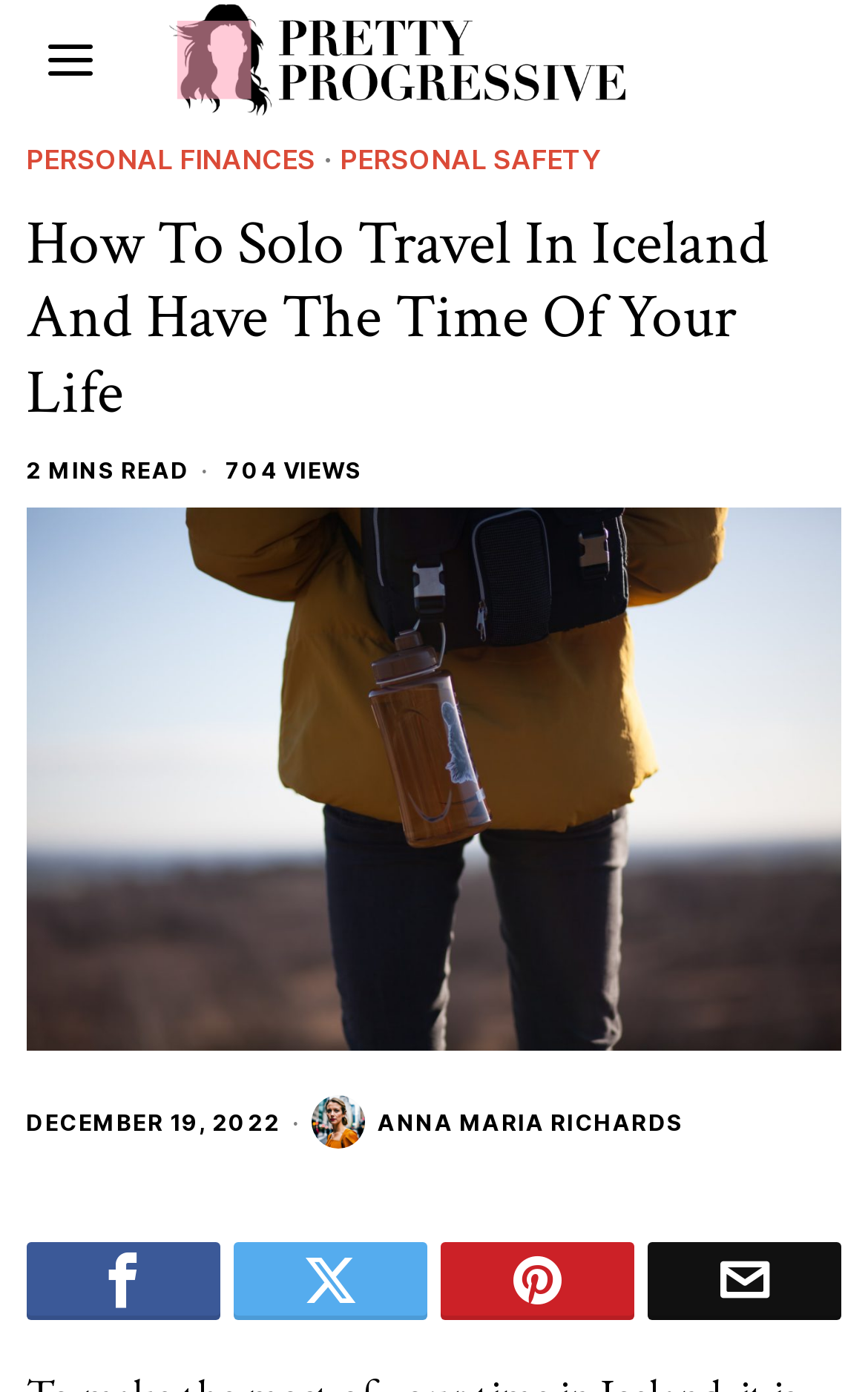Answer the question using only one word or a concise phrase: Who is the author of the article?

ANNA MARIA RICHARDS